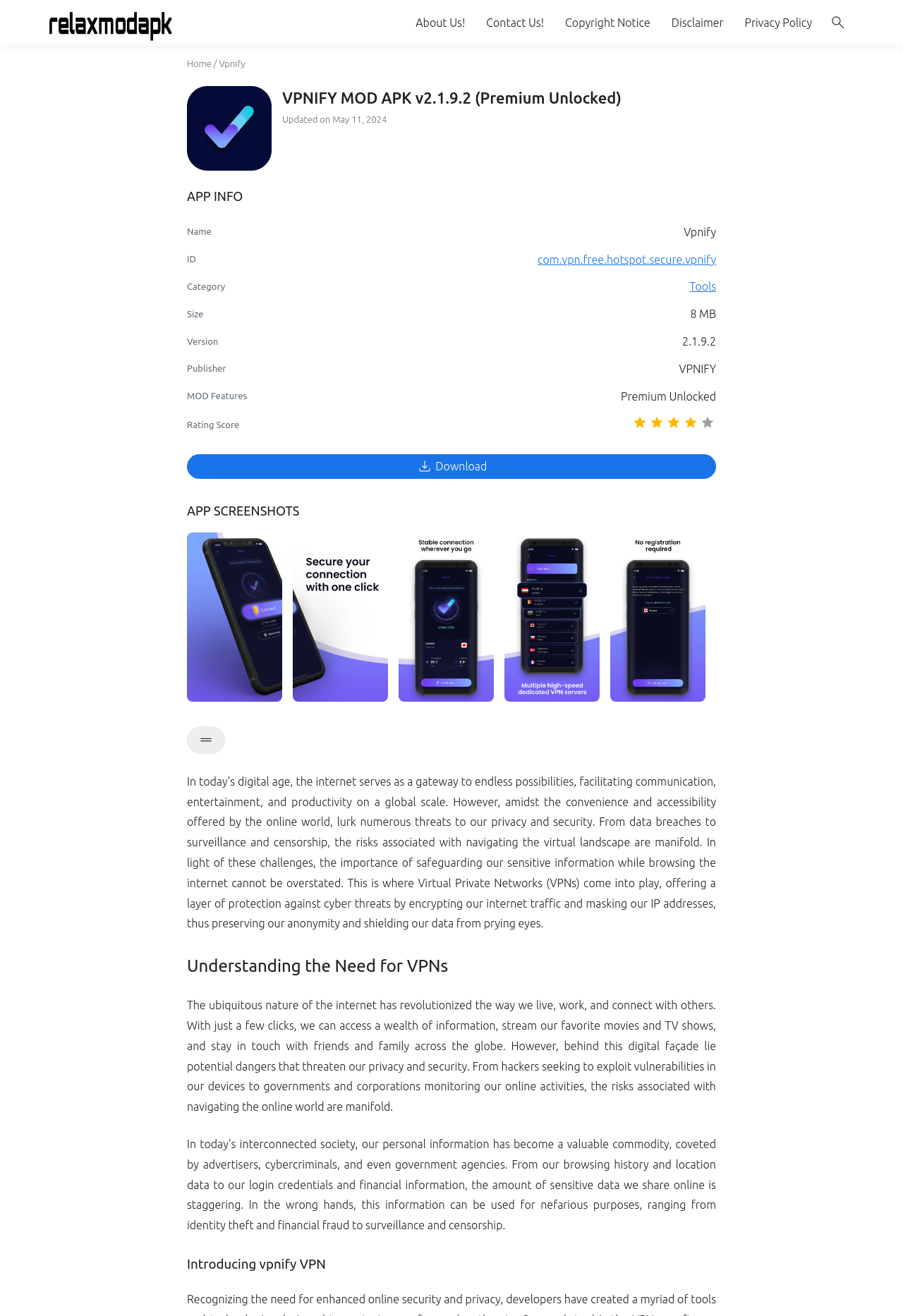Determine the bounding box coordinates of the UI element described by: "alt="Vpnify screenshot 5"".

[0.676, 0.405, 0.781, 0.533]